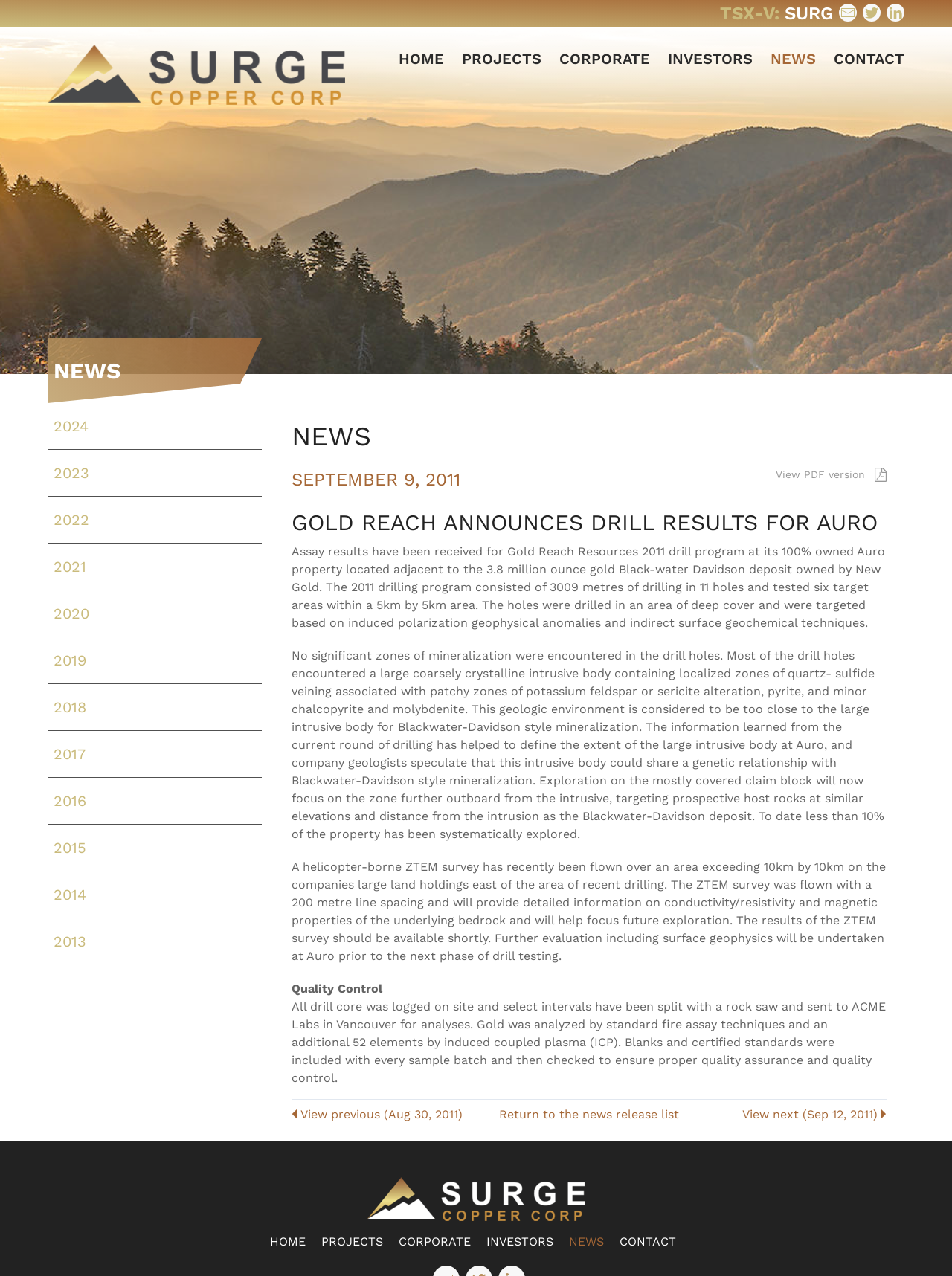Find the bounding box coordinates of the element to click in order to complete this instruction: "Go to HOME page". The bounding box coordinates must be four float numbers between 0 and 1, denoted as [left, top, right, bottom].

[0.419, 0.039, 0.466, 0.053]